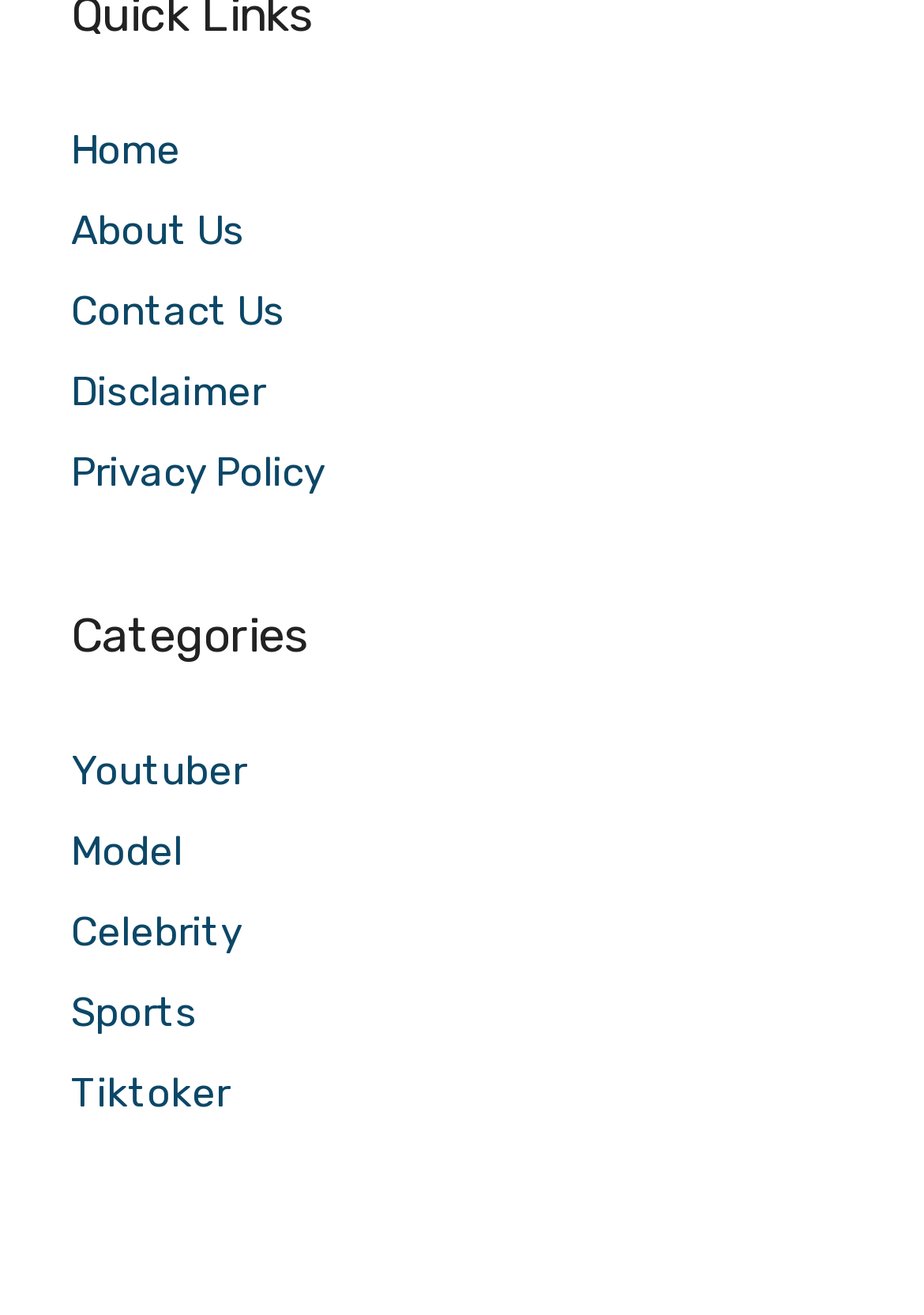Determine the bounding box for the described HTML element: "About Us". Ensure the coordinates are four float numbers between 0 and 1 in the format [left, top, right, bottom].

[0.077, 0.157, 0.264, 0.193]